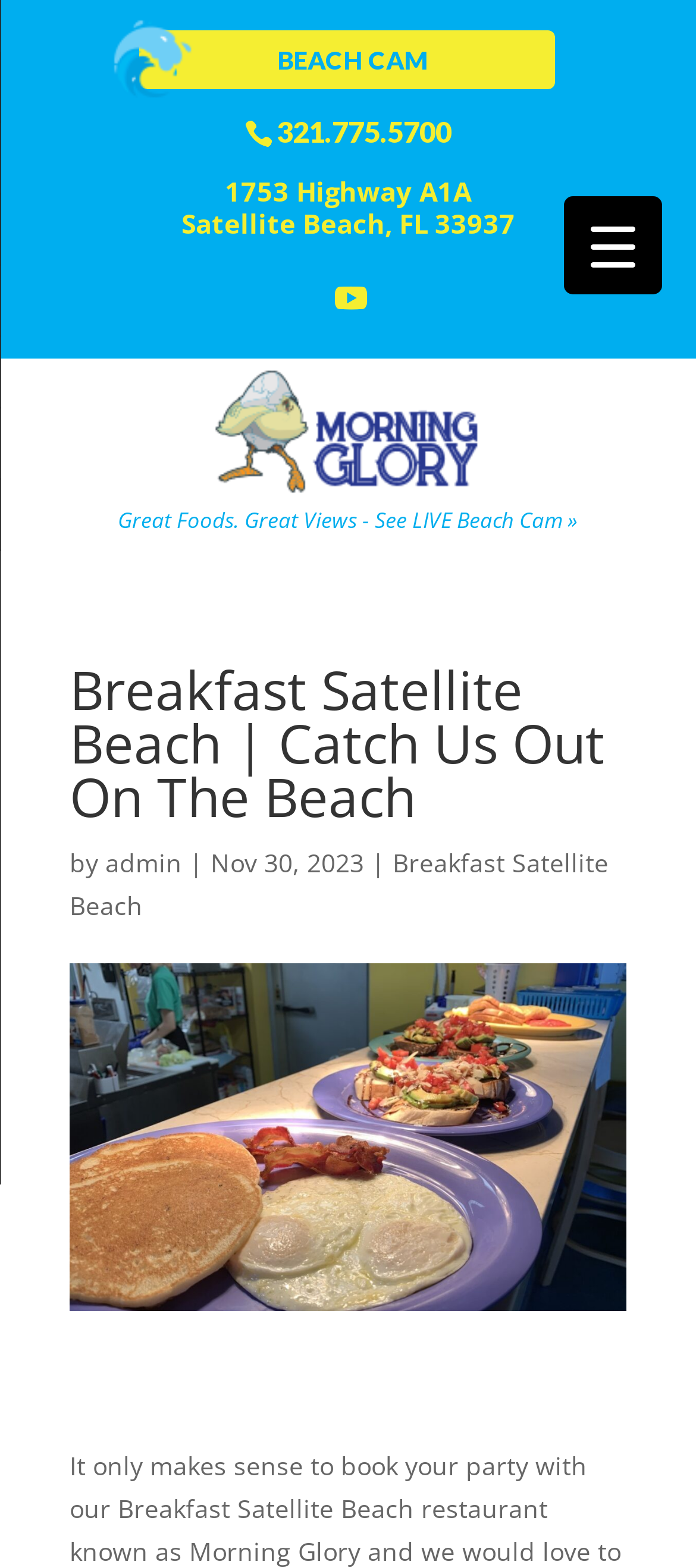Identify the bounding box coordinates of the clickable region to carry out the given instruction: "View the beach cam".

[0.2, 0.018, 0.8, 0.058]